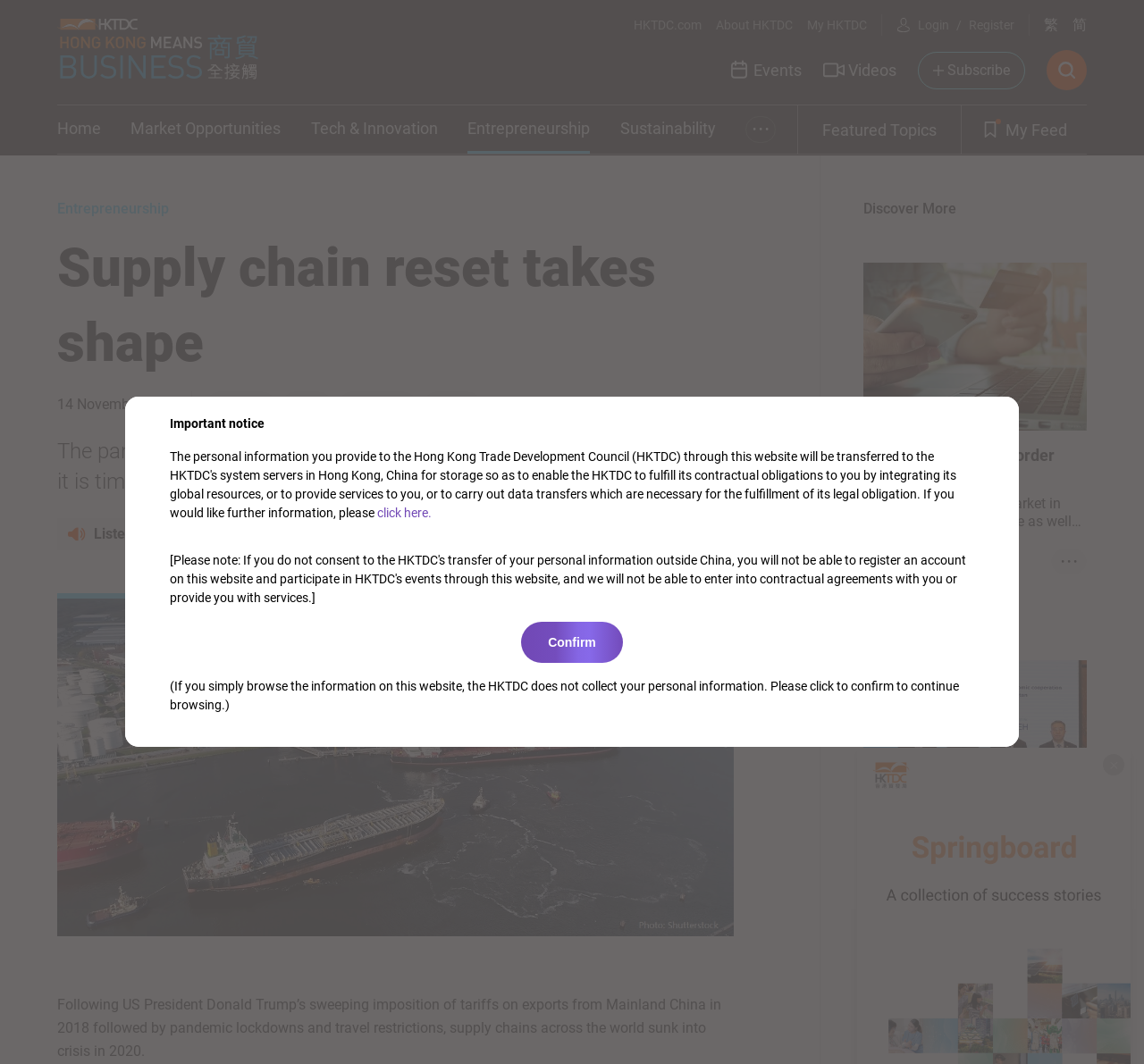Please identify the bounding box coordinates of the region to click in order to complete the given instruction: "Click on the 'Login' button". The coordinates should be four float numbers between 0 and 1, i.e., [left, top, right, bottom].

[0.802, 0.016, 0.83, 0.03]